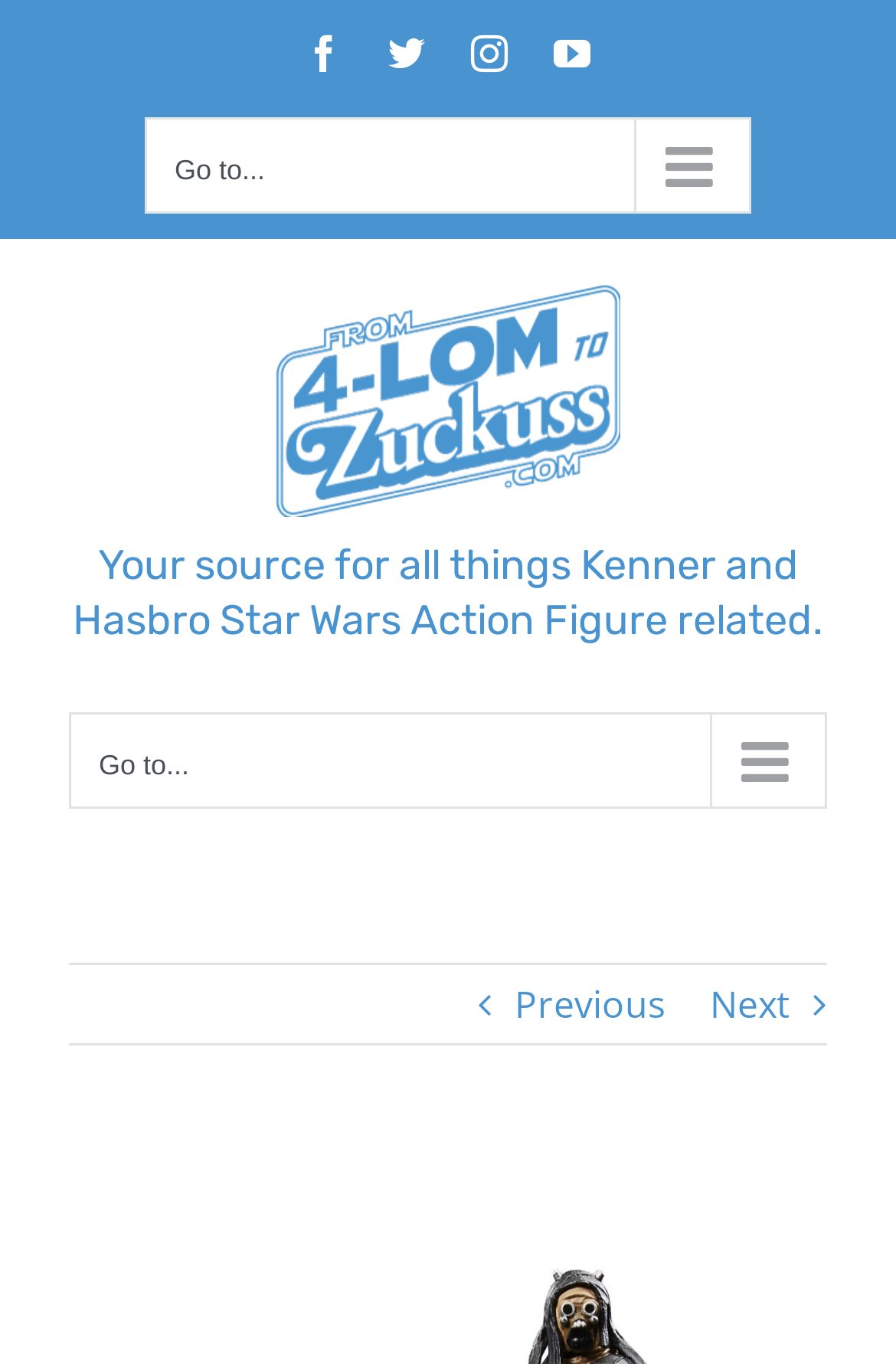Respond with a single word or short phrase to the following question: 
What are the navigation options at the bottom of the page?

Previous and Next